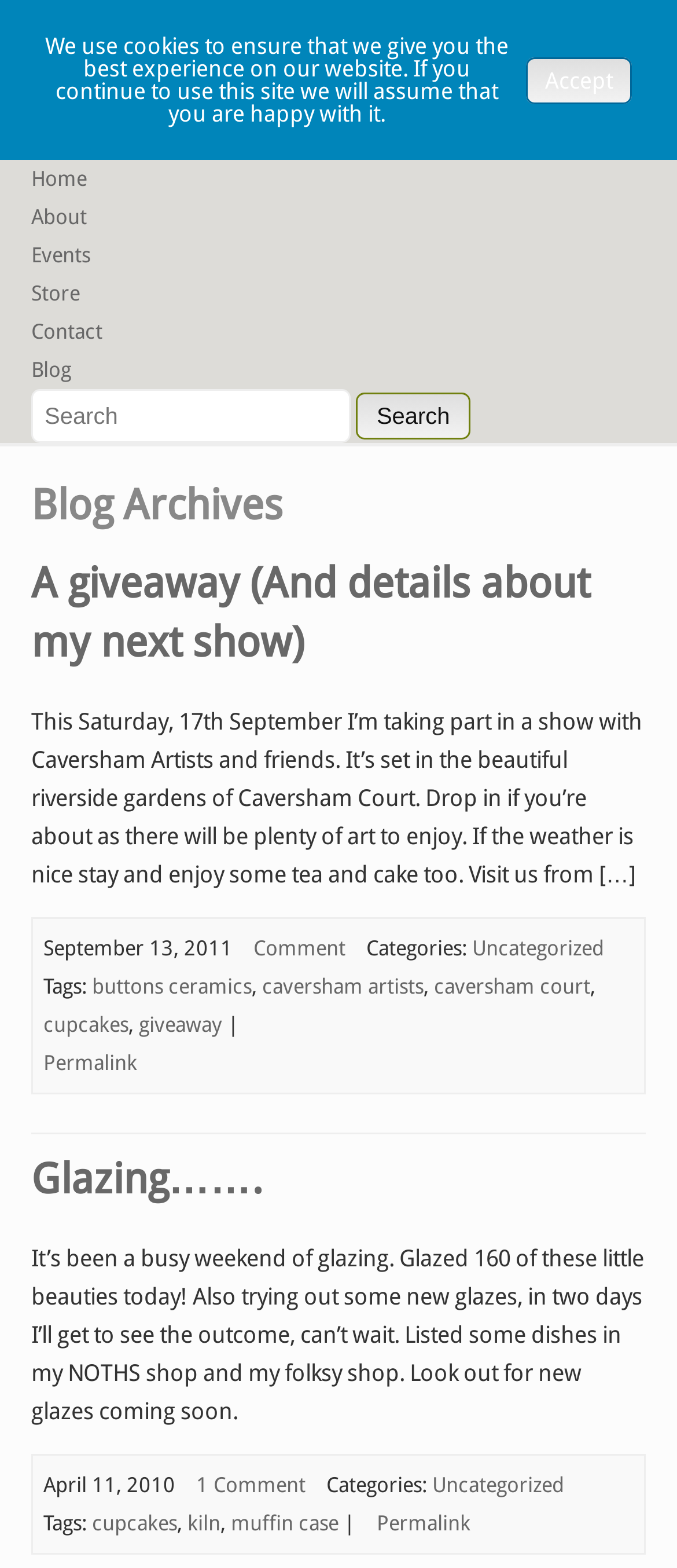What is the author doing in the second article?
Analyze the screenshot and provide a detailed answer to the question.

The second article on the webpage talks about the author's busy weekend of glazing, where they glazed 160 little beauties and tried out some new glazes.